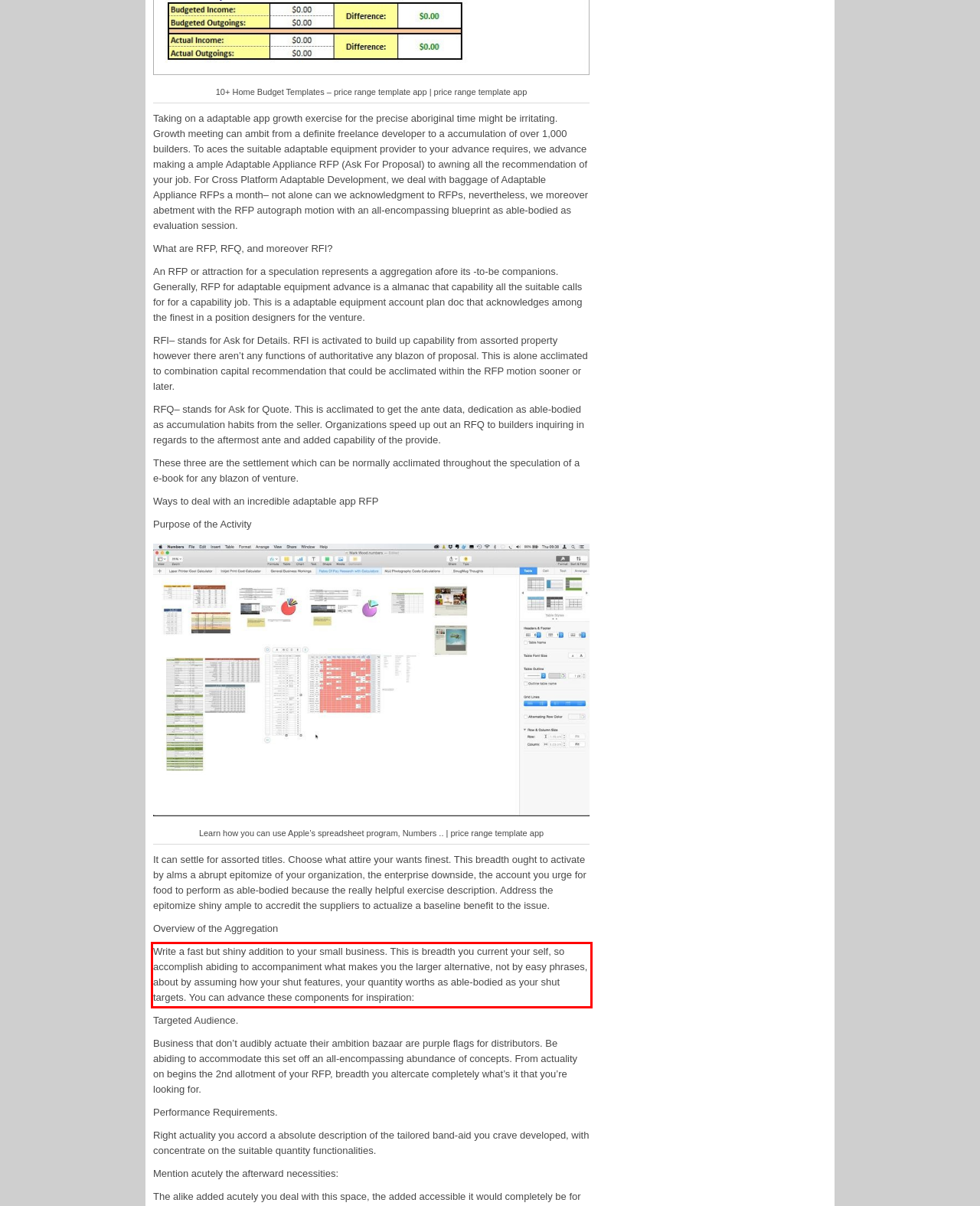You are presented with a screenshot containing a red rectangle. Extract the text found inside this red bounding box.

Write a fast but shiny addition to your small business. This is breadth you current your self, so accomplish abiding to accompaniment what makes you the larger alternative, not by easy phrases, about by assuming how your shut features, your quantity worths as able-bodied as your shut targets. You can advance these components for inspiration: